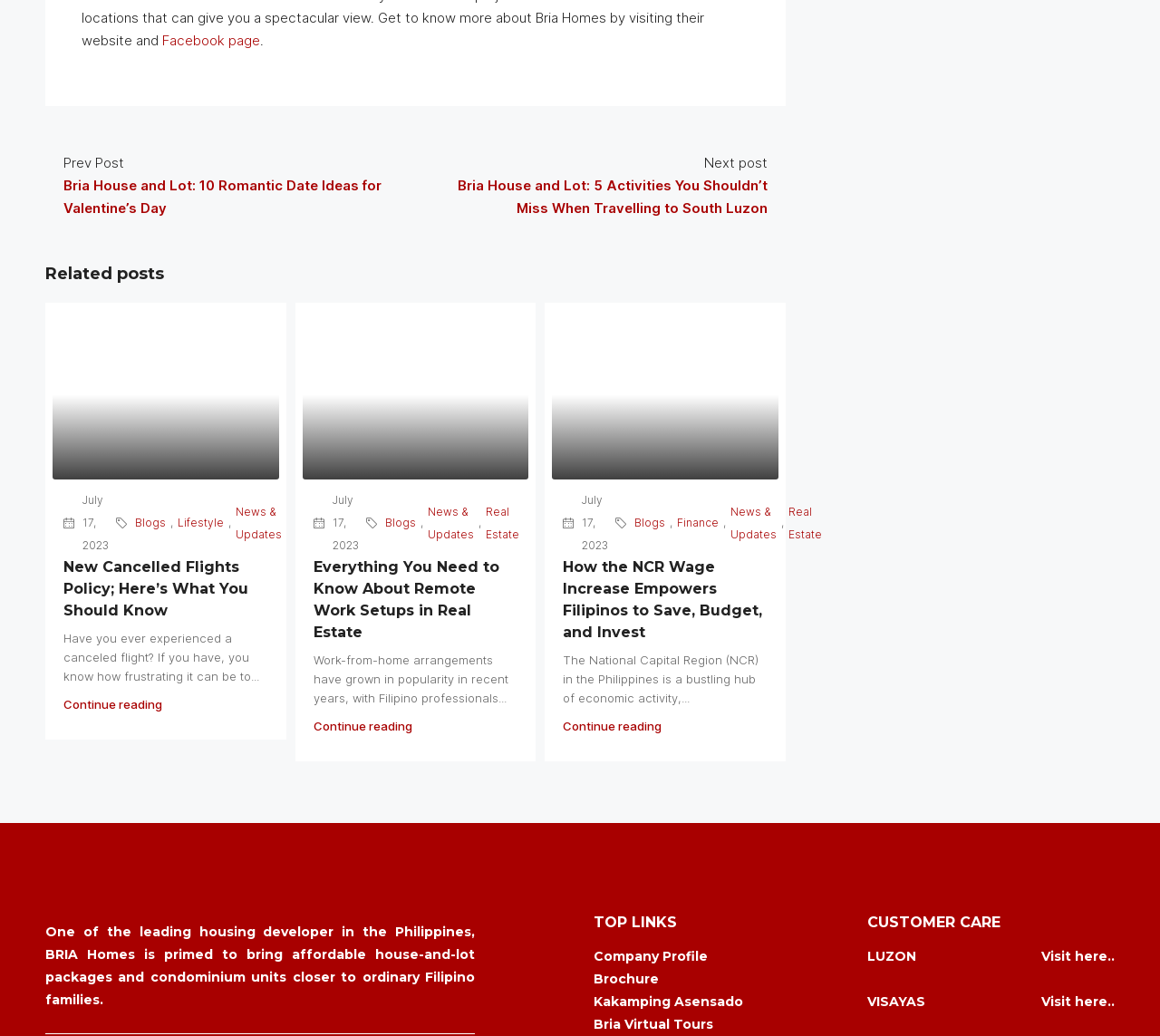Please specify the bounding box coordinates of the area that should be clicked to accomplish the following instruction: "Check 'July 17, 2023'". The coordinates should consist of four float numbers between 0 and 1, i.e., [left, top, right, bottom].

[0.055, 0.472, 0.094, 0.537]